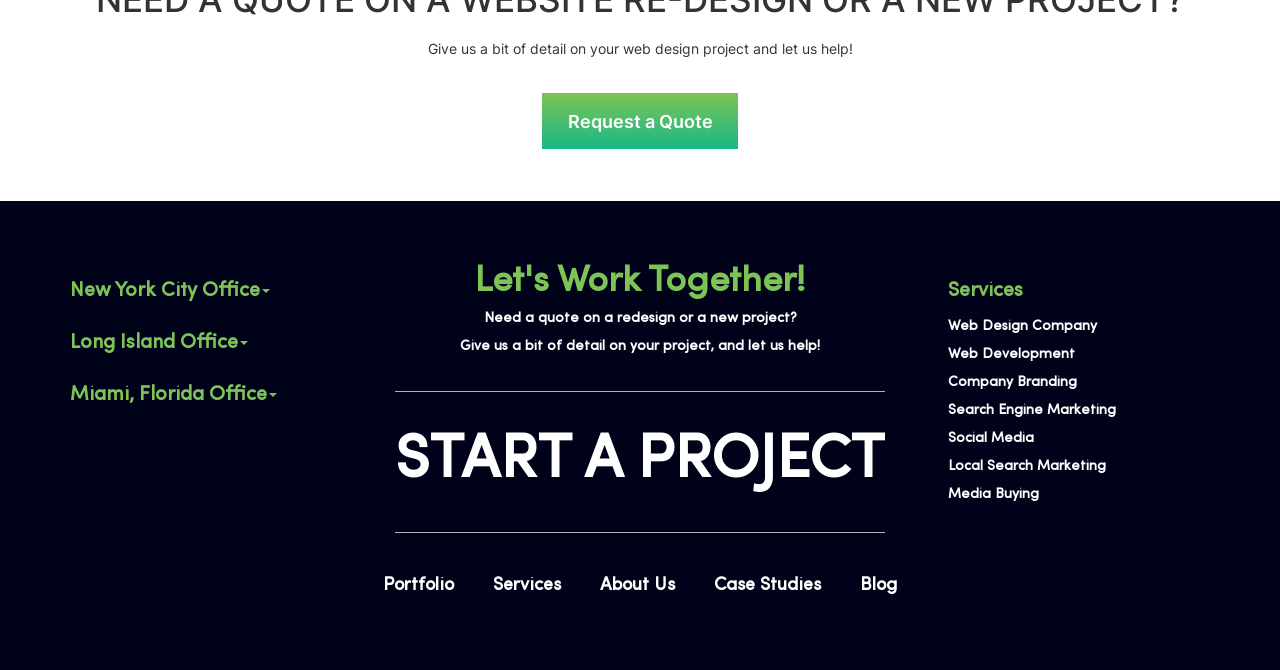Please specify the bounding box coordinates of the clickable region to carry out the following instruction: "Call the New York City office". The coordinates should be four float numbers between 0 and 1, in the format [left, top, right, bottom].

[0.094, 0.56, 0.151, 0.582]